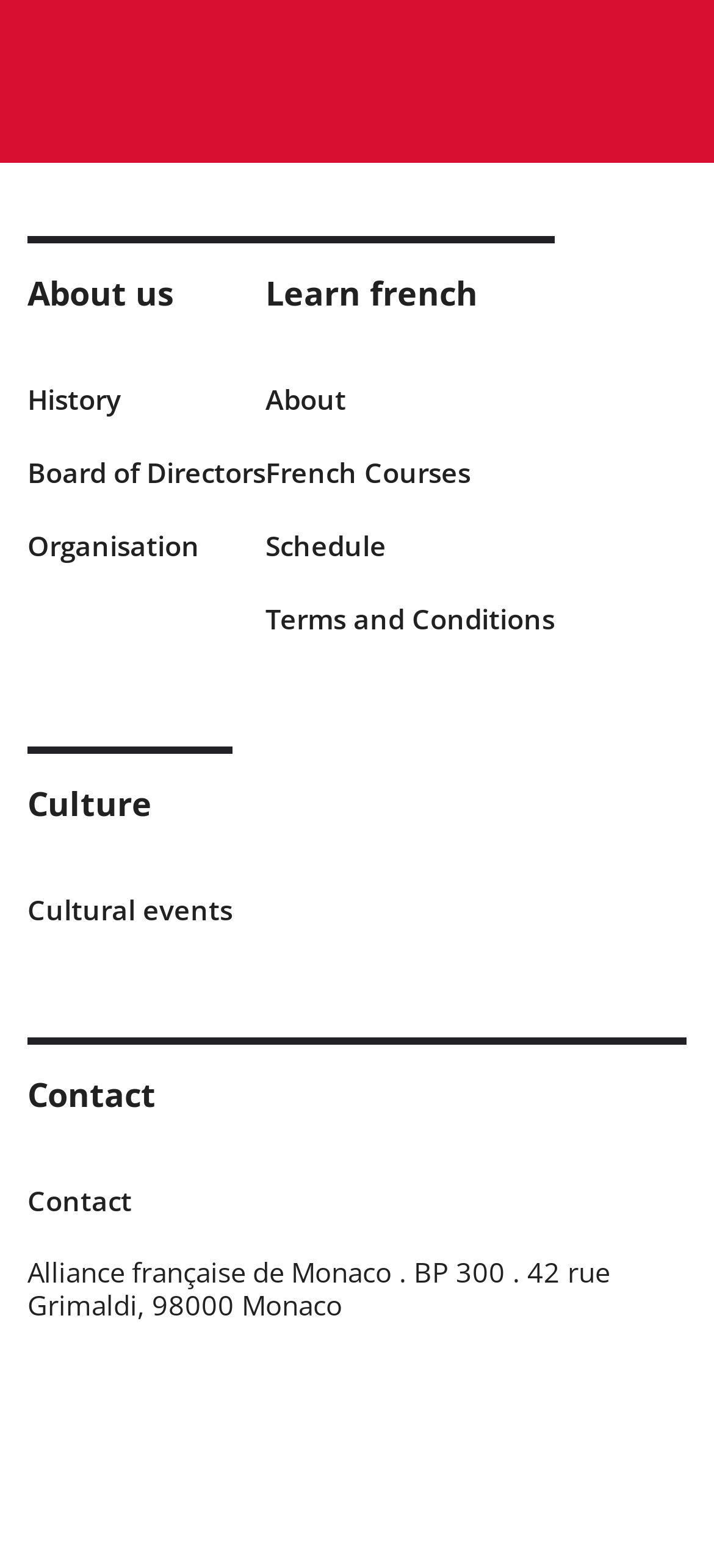Provide the bounding box coordinates for the UI element that is described by this text: "History". The coordinates should be in the form of four float numbers between 0 and 1: [left, top, right, bottom].

[0.038, 0.242, 0.372, 0.265]